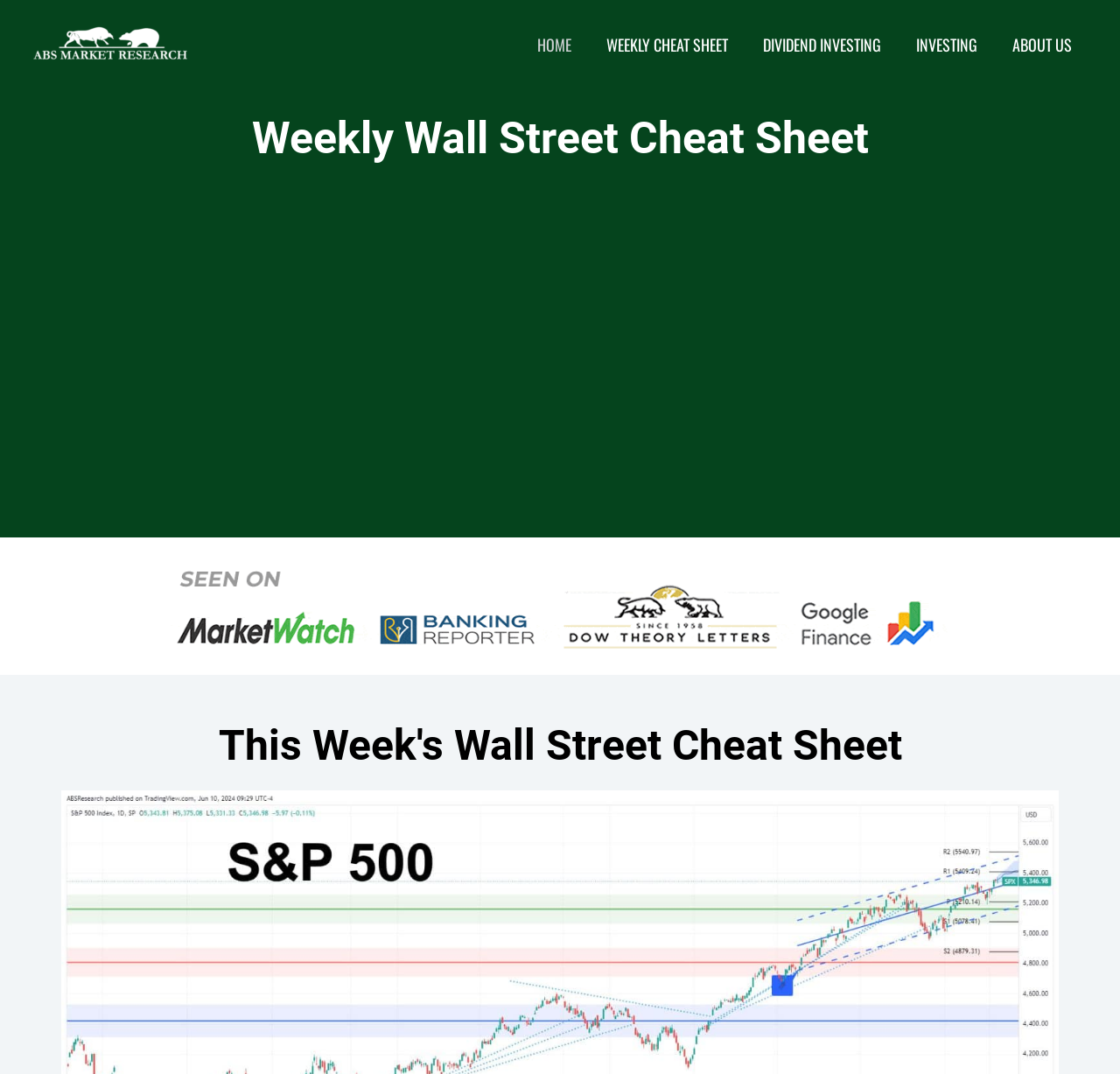Please identify the coordinates of the bounding box for the clickable region that will accomplish this instruction: "view posts tagged with Linux".

None